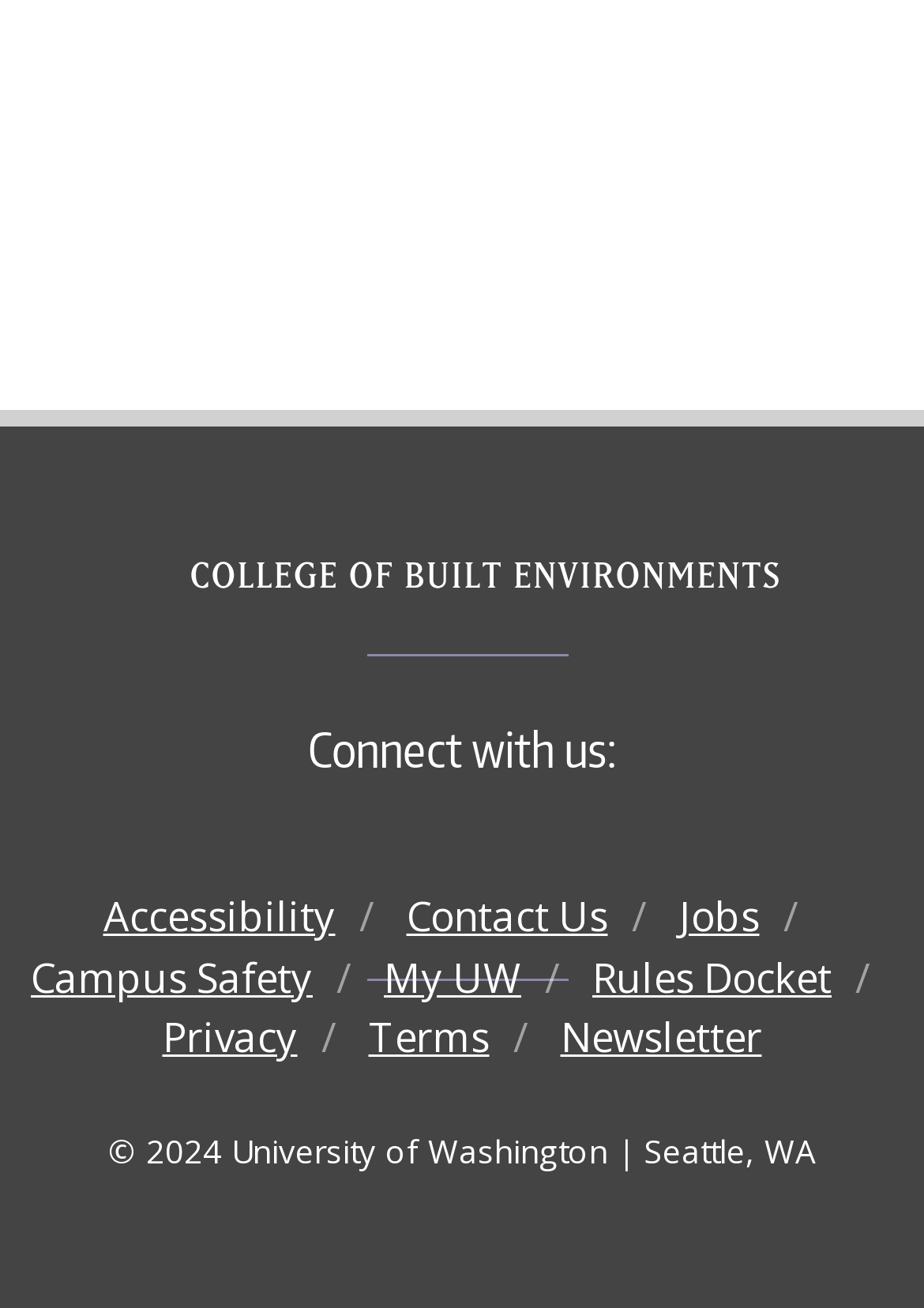What is the copyright information?
Give a single word or phrase as your answer by examining the image.

2024 University of Washington